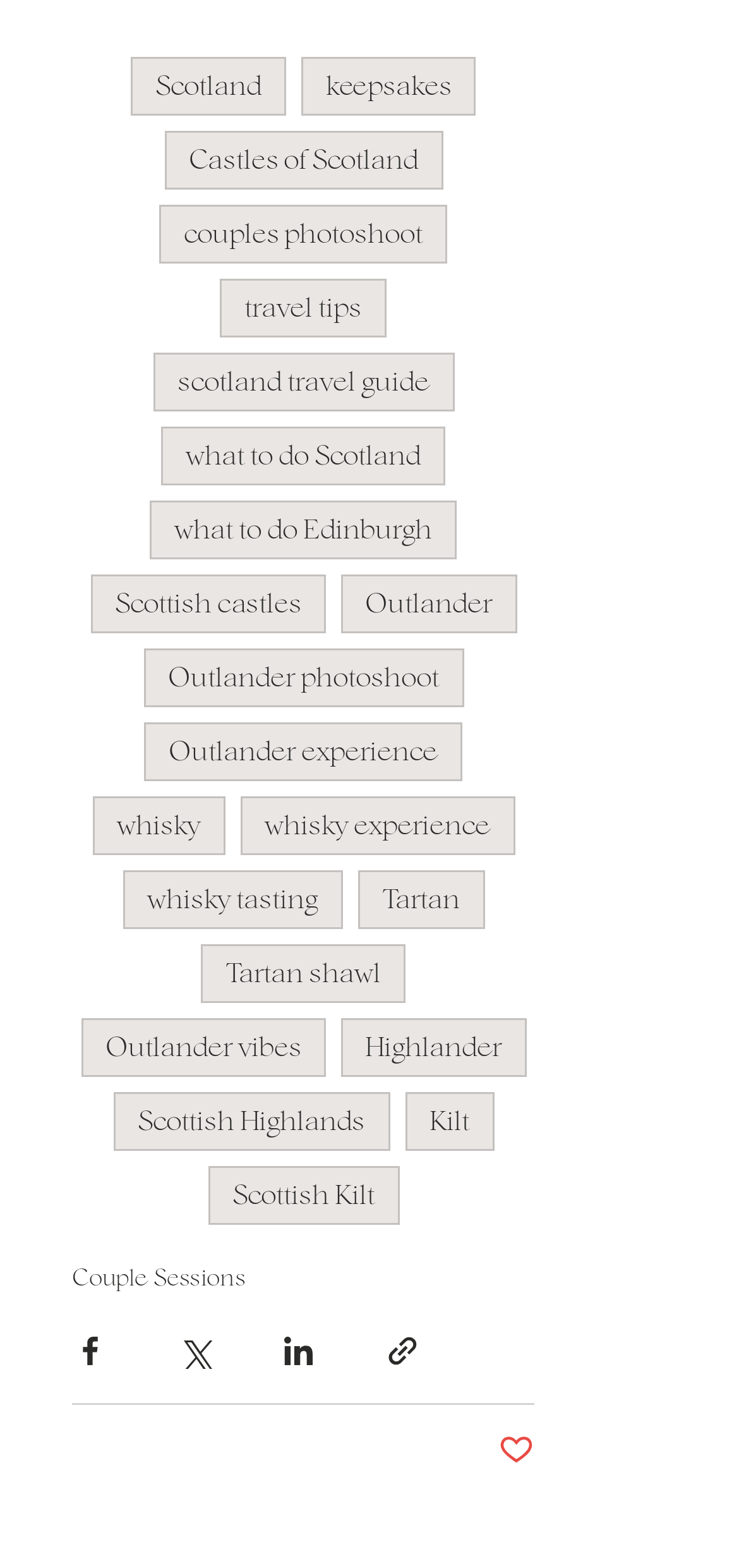Identify the bounding box coordinates of the element to click to follow this instruction: 'View the Outlander photoshoot link'. Ensure the coordinates are four float values between 0 and 1, provided as [left, top, right, bottom].

[0.194, 0.414, 0.627, 0.451]